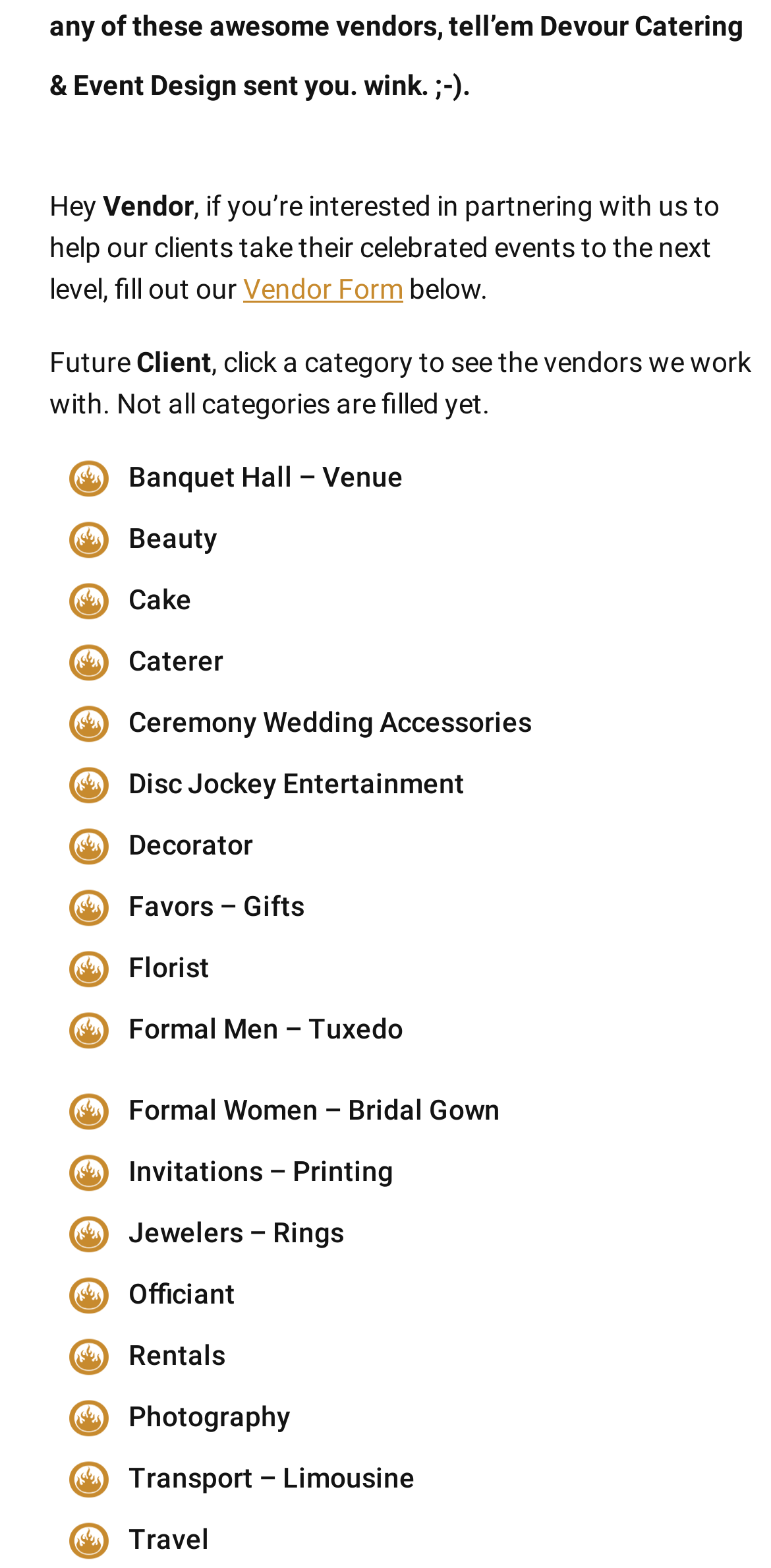Show the bounding box coordinates of the region that should be clicked to follow the instruction: "click Photography."

[0.09, 0.891, 0.949, 0.917]